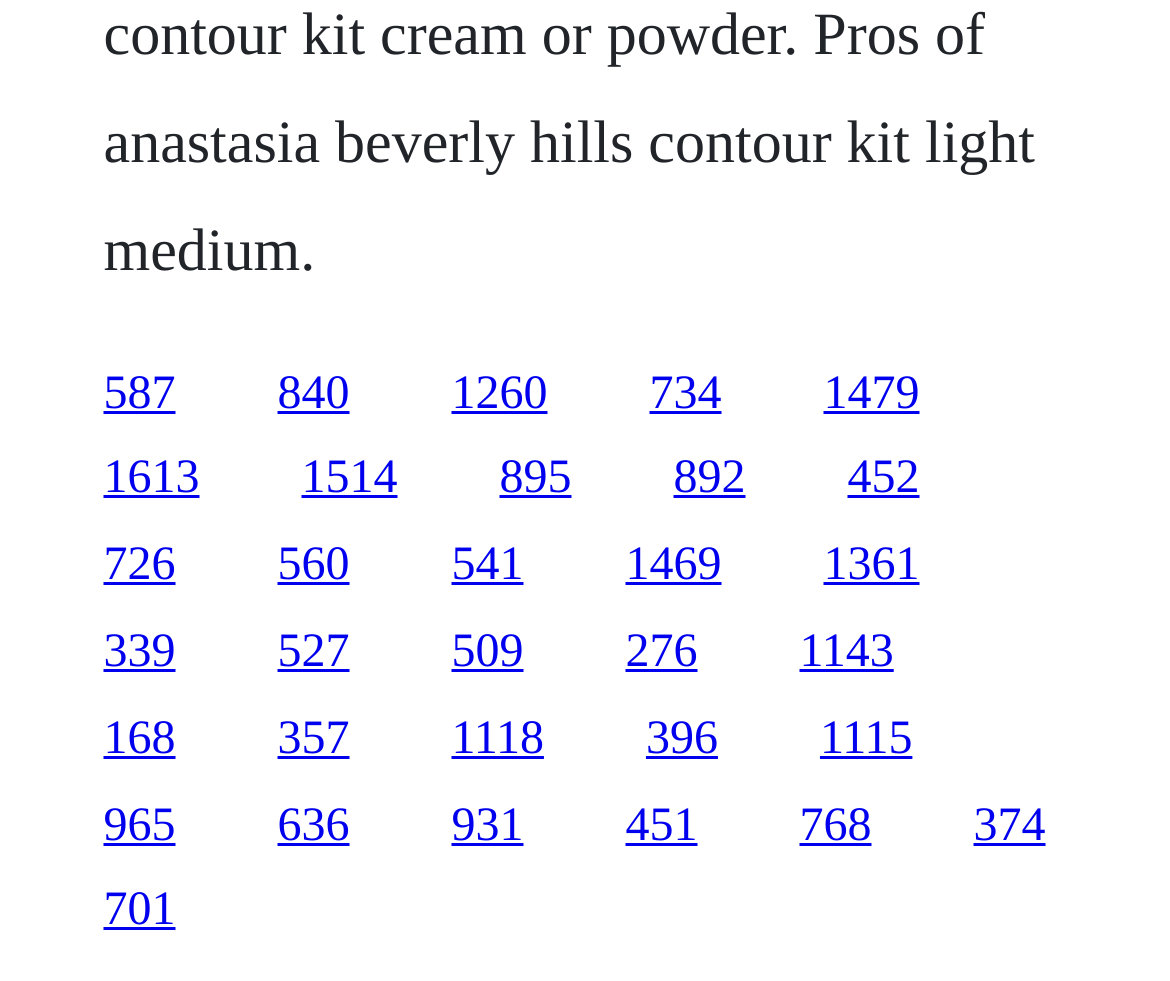Could you highlight the region that needs to be clicked to execute the instruction: "click the first link"?

[0.088, 0.375, 0.15, 0.427]